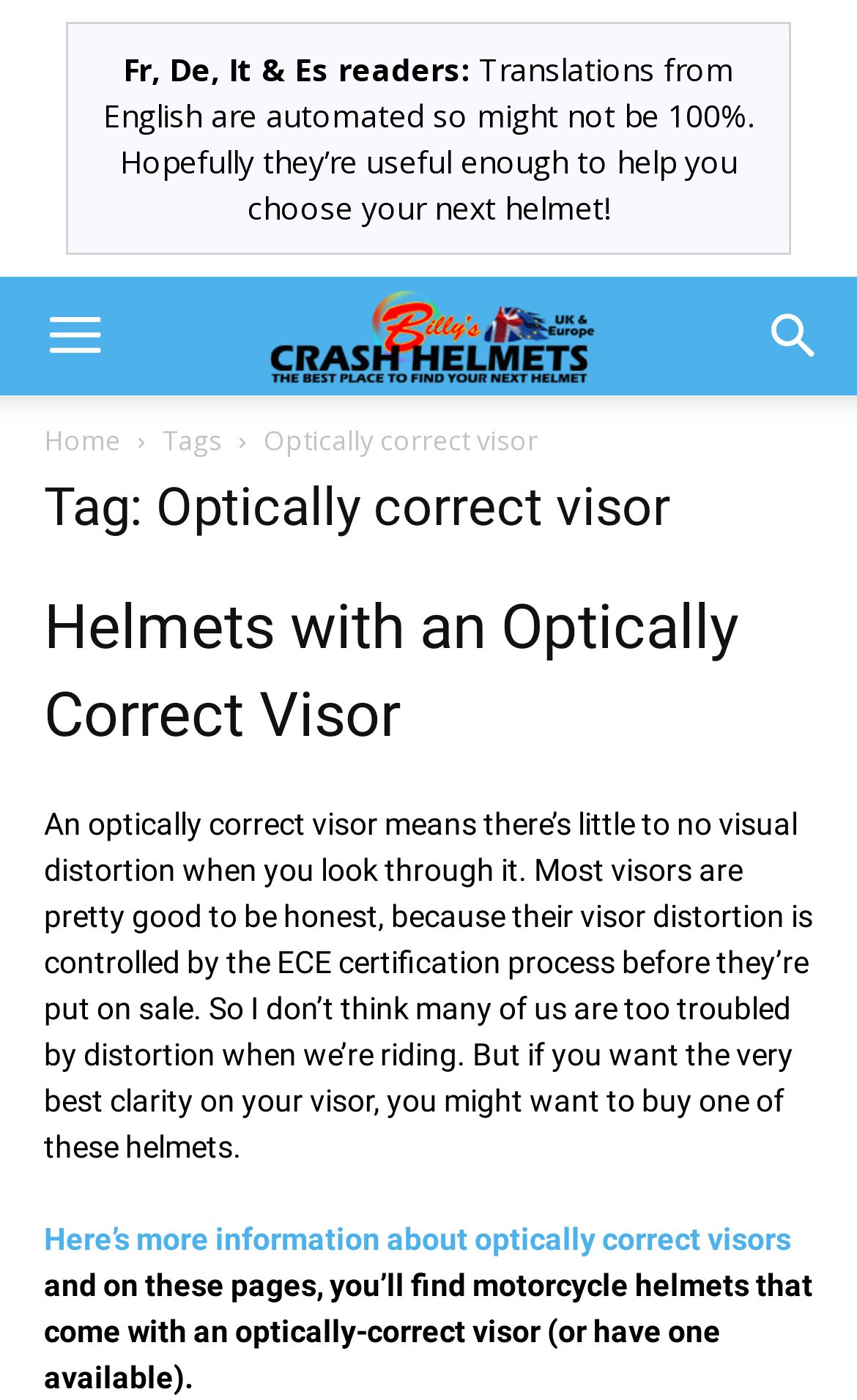What is the purpose of the helmets listed on this page?
Please respond to the question with a detailed and informative answer.

The purpose of the helmets listed on this page is to provide an optically correct visor, which means there is little to no visual distortion when looking through it. This is explained in the text on the page, which states that an optically correct visor provides the very best clarity on the visor.